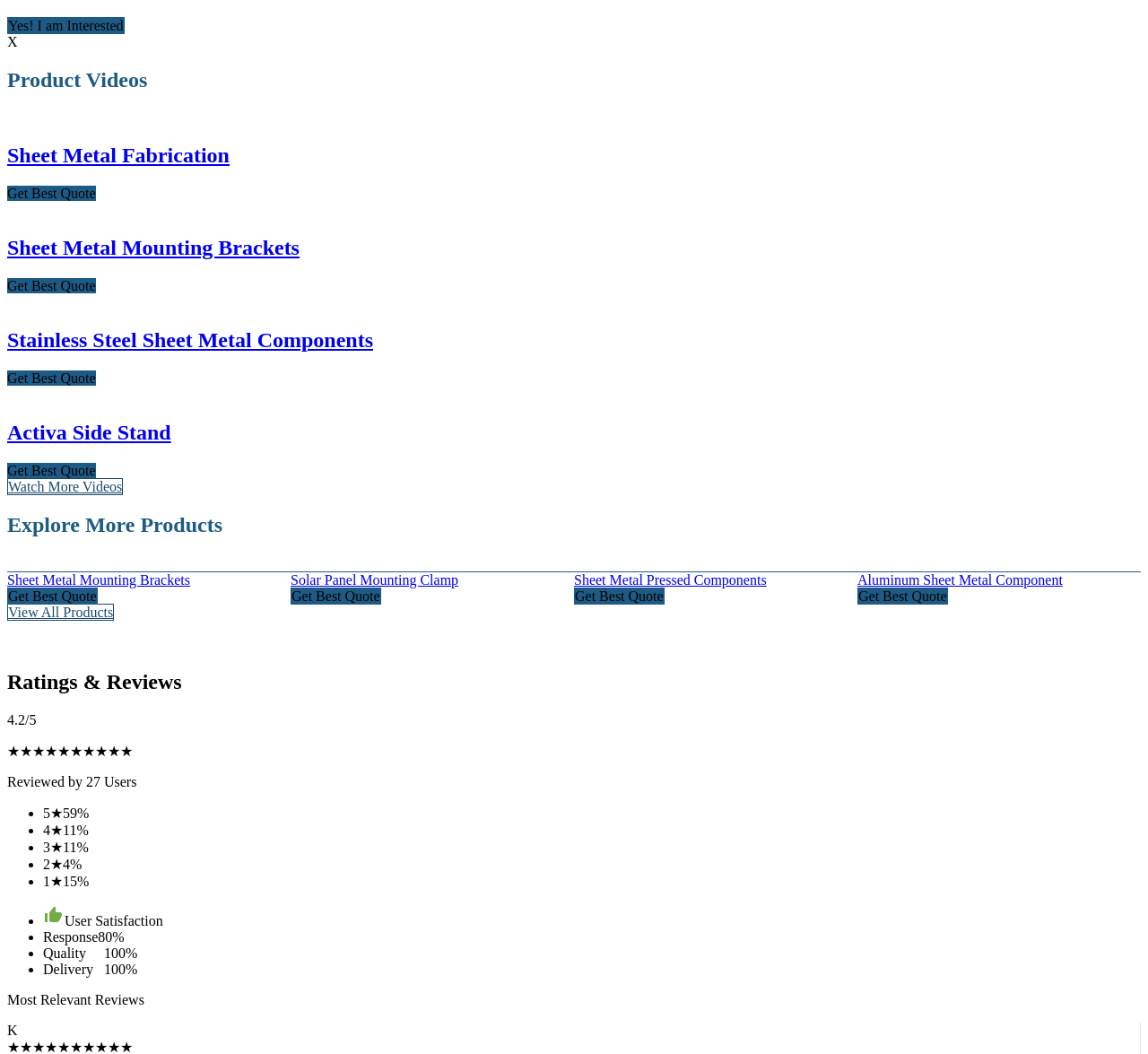Respond with a single word or phrase for the following question: 
What is the purpose of the 'Get Best Quote' button?

To request a quote